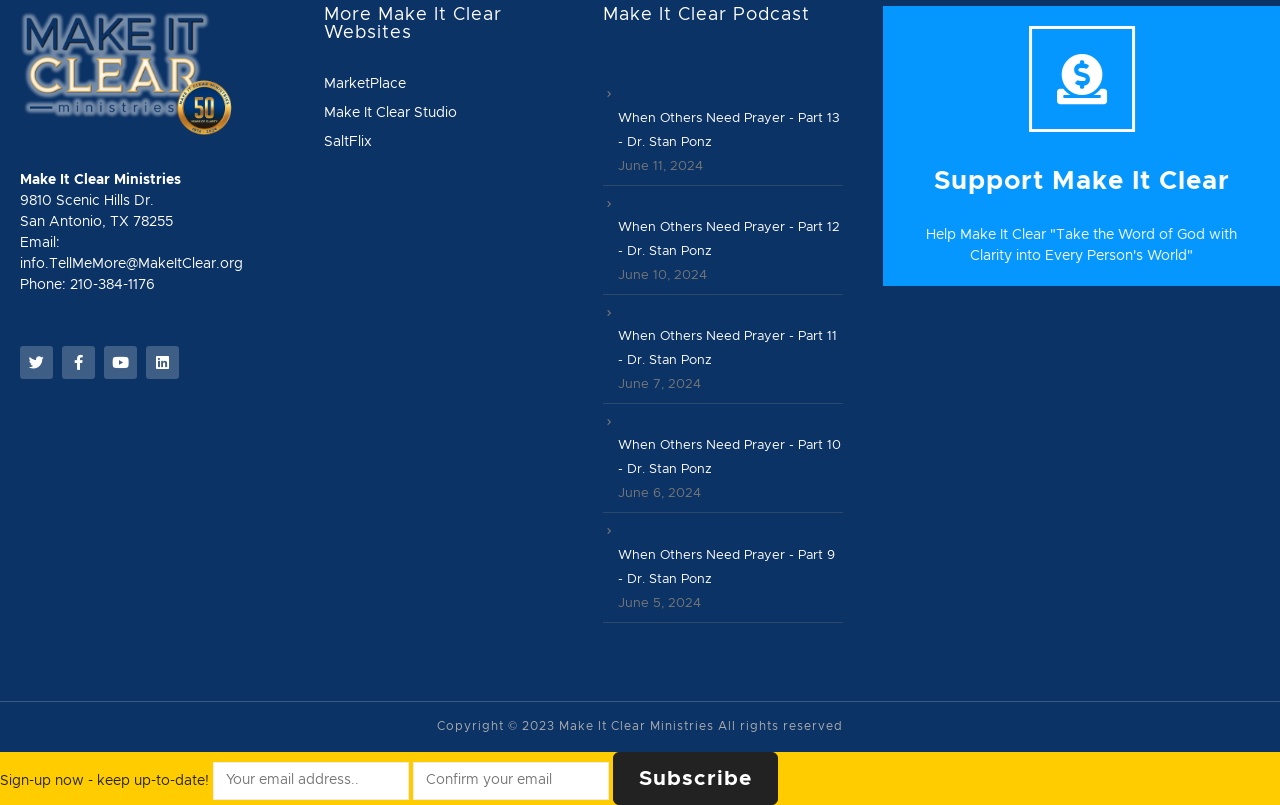Find the bounding box coordinates of the element to click in order to complete this instruction: "Open the Tutorials menu". The bounding box coordinates must be four float numbers between 0 and 1, denoted as [left, top, right, bottom].

None